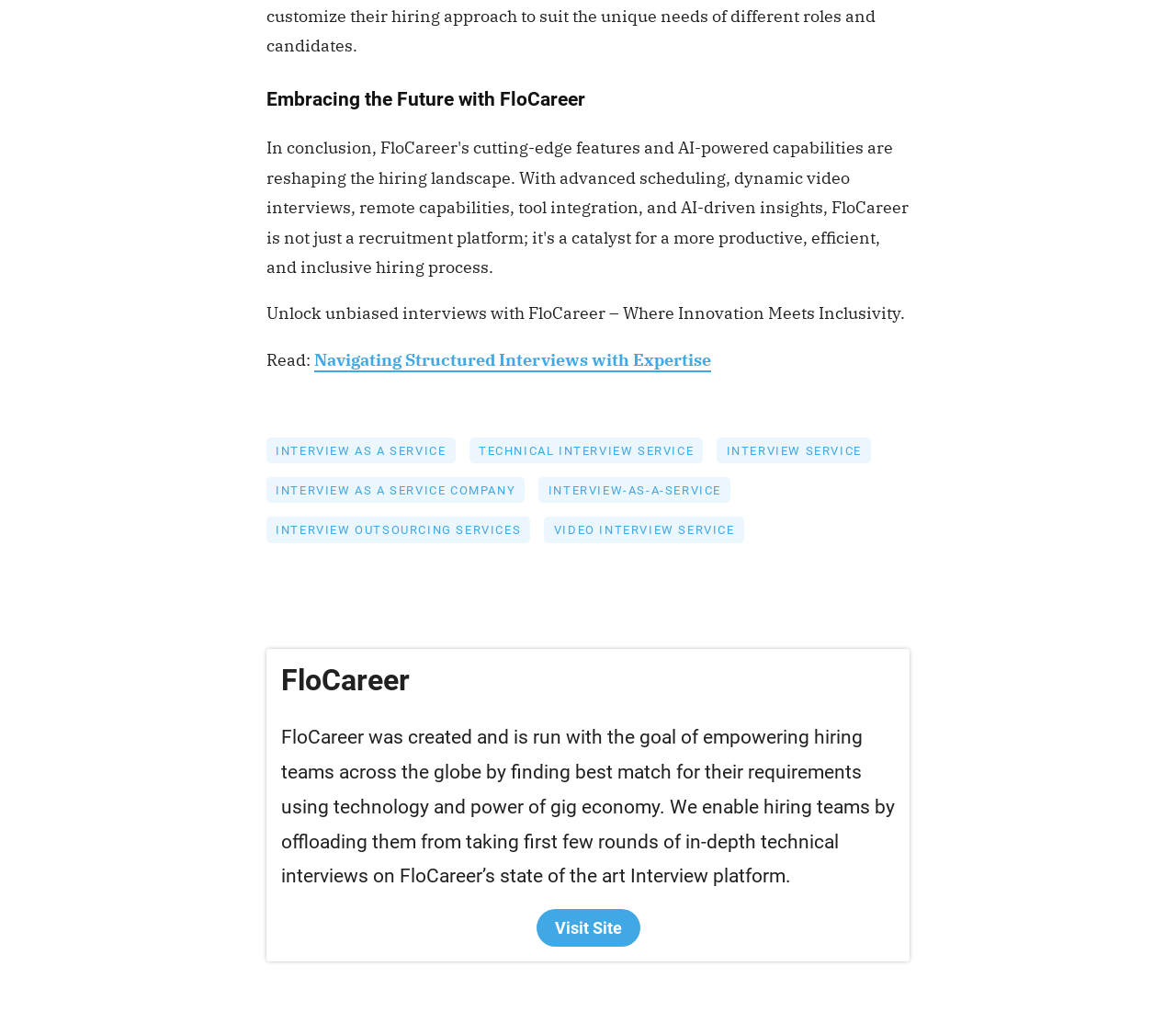Based on the element description "interview as a service company", predict the bounding box coordinates of the UI element.

[0.227, 0.467, 0.458, 0.505]